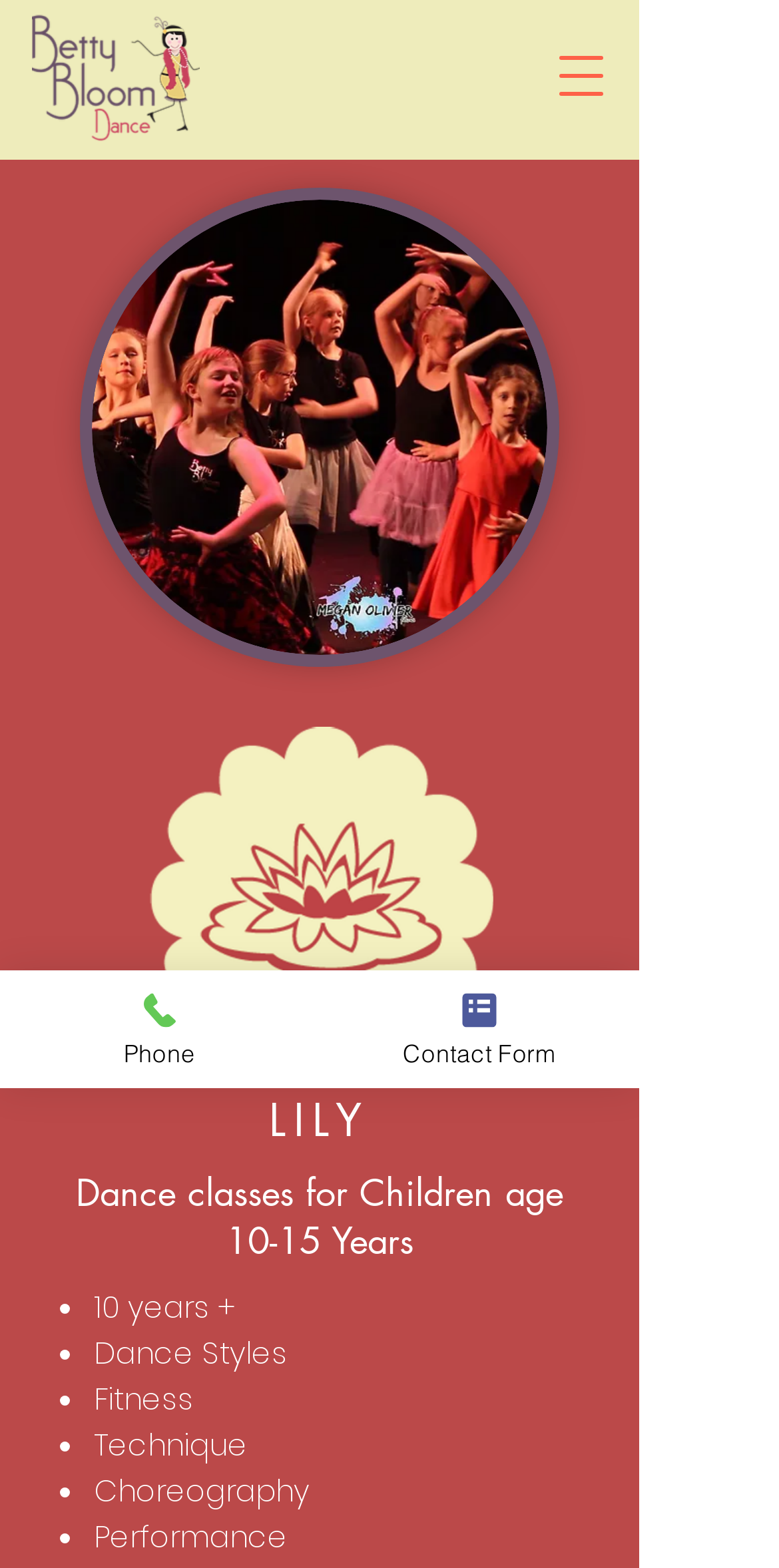Extract the bounding box coordinates for the HTML element that matches this description: "Contact Form". The coordinates should be four float numbers between 0 and 1, i.e., [left, top, right, bottom].

[0.41, 0.619, 0.821, 0.694]